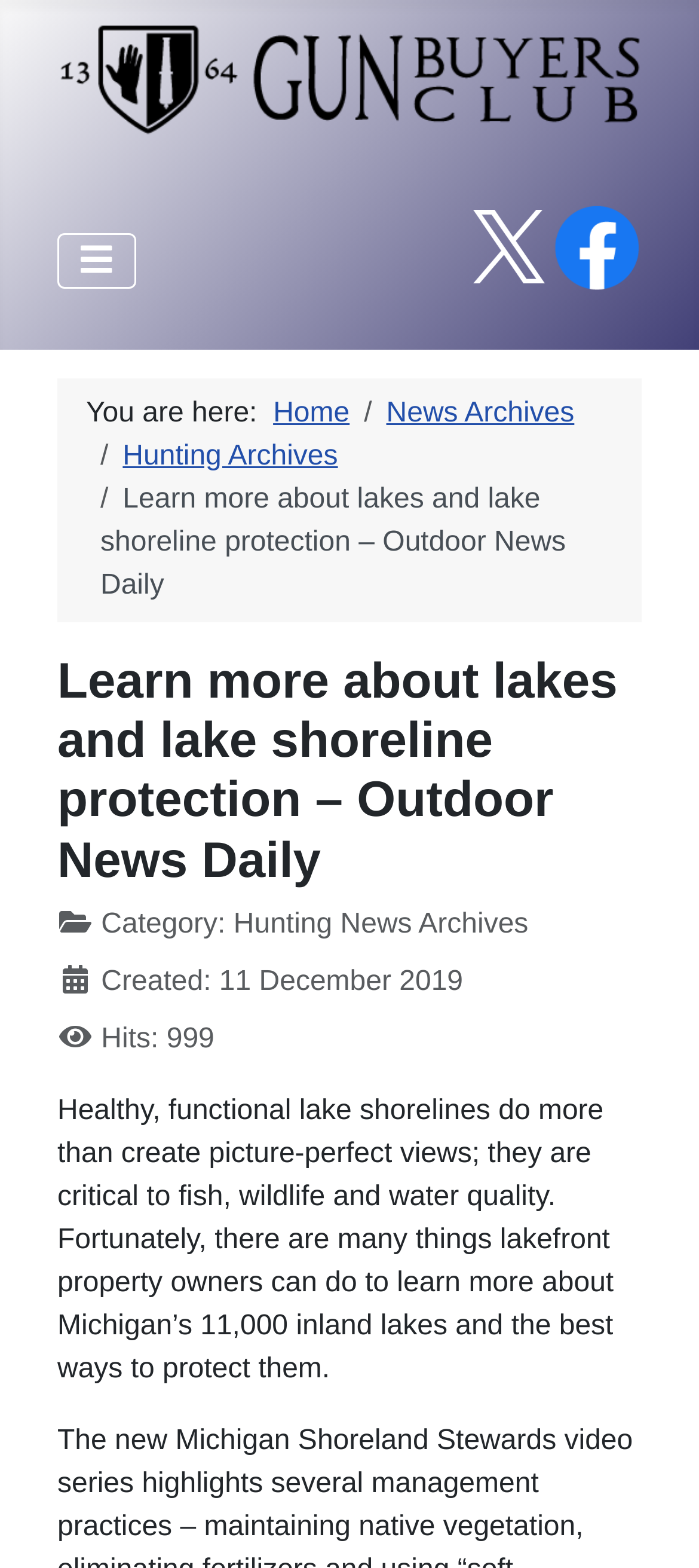How many hits does the article have?
Please provide a detailed and comprehensive answer to the question.

The question can be answered by looking at the DescriptionListDetail element with the text 'Hits: 999', which provides the number of hits the article has.